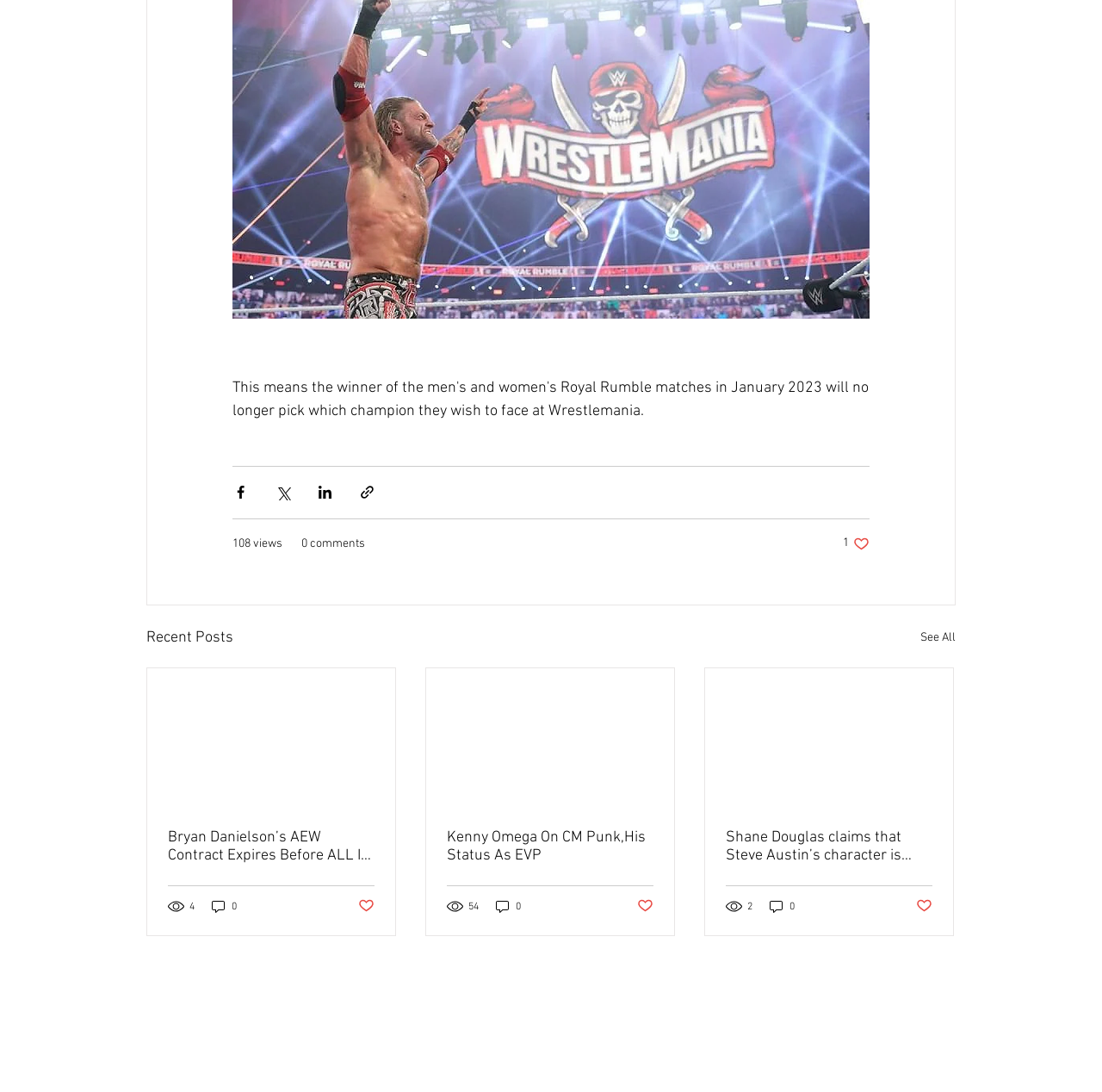What is the title of the second article?
Kindly offer a comprehensive and detailed response to the question.

I looked at the second article and found the title of the article, which is 'Kenny Omega On CM Punk,His Status As EVP'.